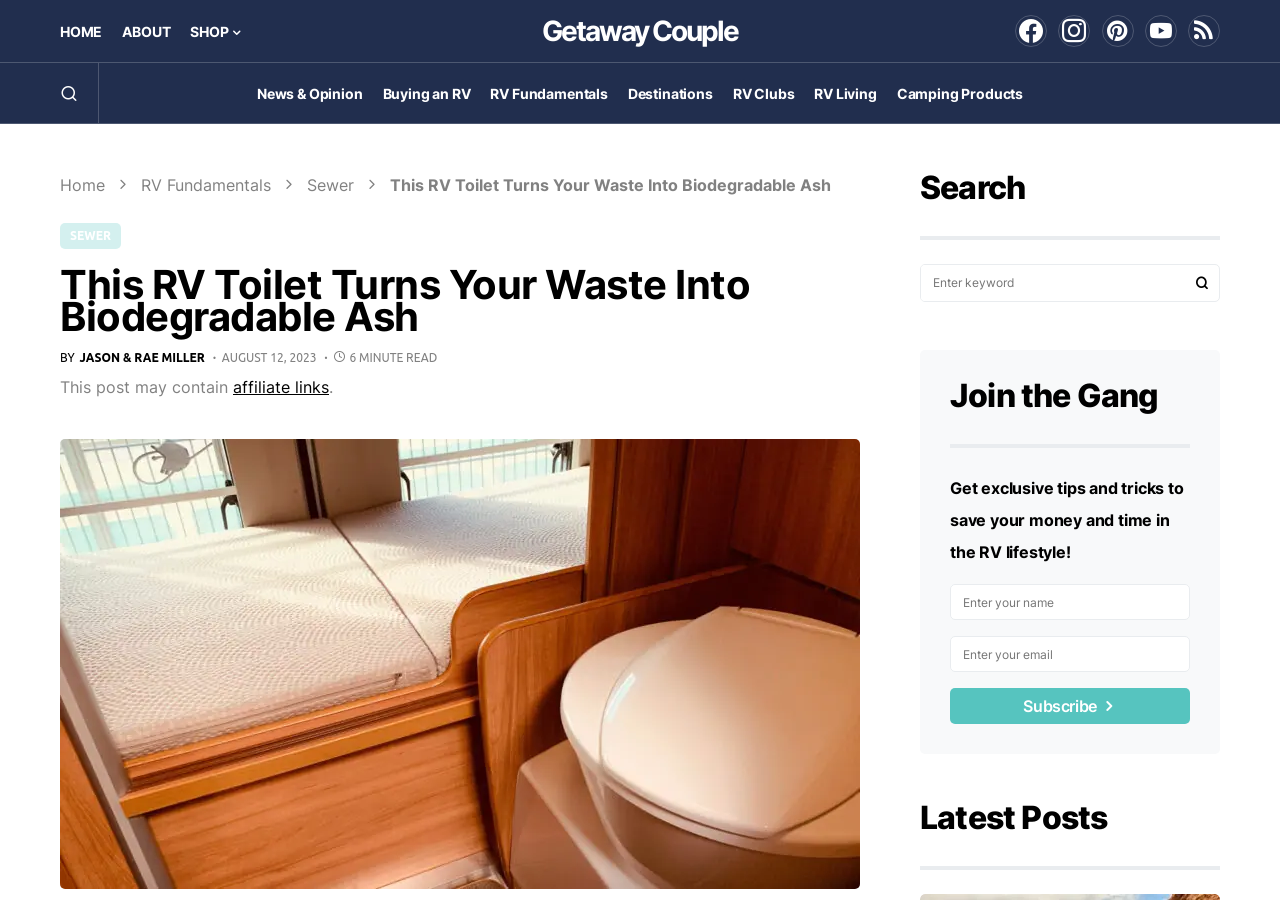Find the bounding box coordinates of the element's region that should be clicked in order to follow the given instruction: "Search for something". The coordinates should consist of four float numbers between 0 and 1, i.e., [left, top, right, bottom].

[0.72, 0.294, 0.926, 0.334]